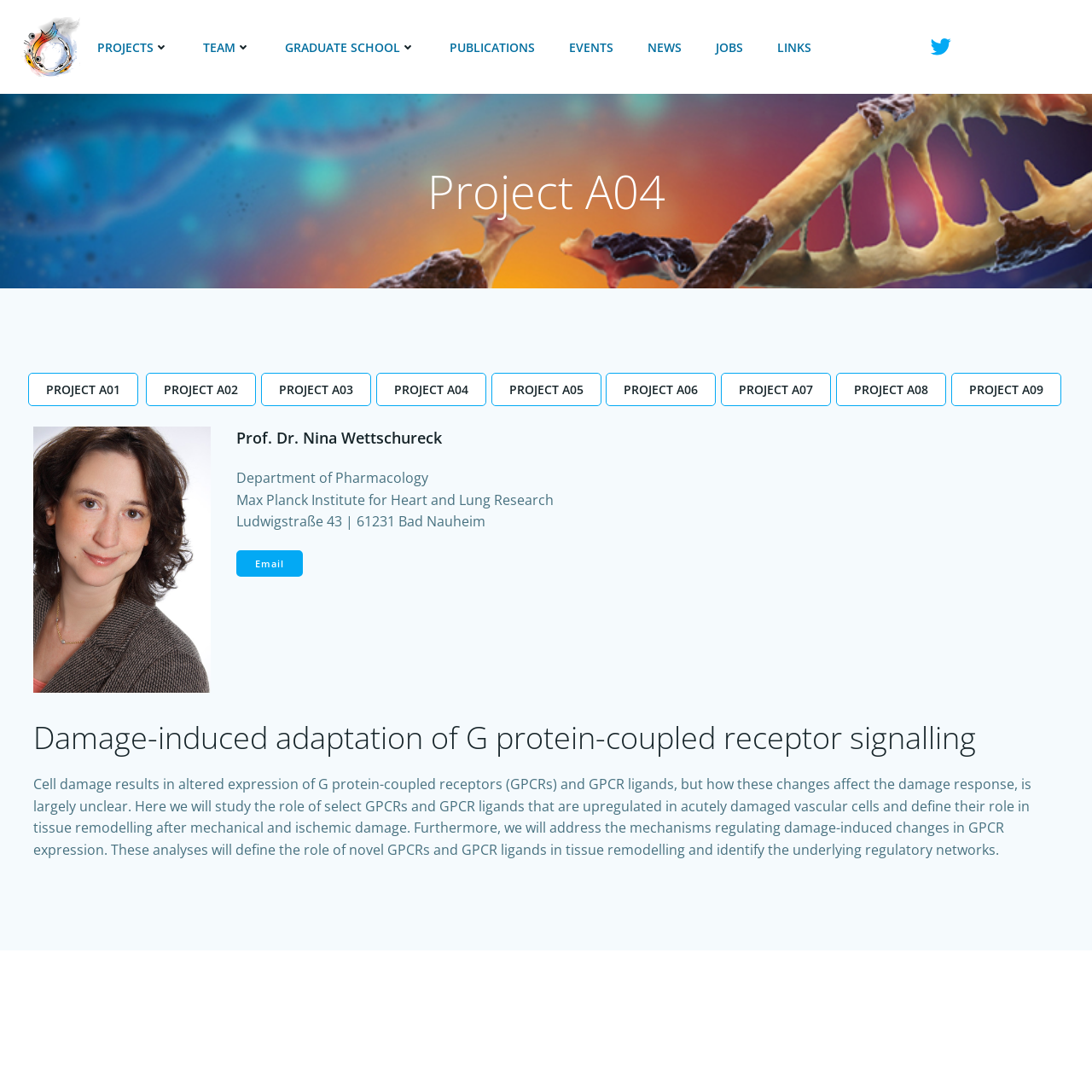Provide a comprehensive caption for the webpage.

The webpage is about Project A04, which is part of the SFB 1531. At the top, there is a navigation menu with 8 links: PROJECTS, TEAM, GRADUATE SCHOOL, PUBLICATIONS, EVENTS, NEWS, JOBS, and LINKS. Below the navigation menu, there is a large banner with an image on the right side.

The main content of the page is divided into two sections. On the left side, there is a list of 9 project links, labeled from PROJECT A01 to PROJECT A09. On the right side, there is a section about the project leader, Prof. Dr. Nina Wettschureck, with her department, institute, and address information.

Below the project leader's information, there is a link to her email address. The main content of the page is a heading that describes the project's goal, which is to study the role of G protein-coupled receptors and GPCR ligands in tissue remodeling after mechanical and ischemic damage. This is followed by a detailed paragraph that explains the project's objectives and methods.

Overall, the webpage provides an overview of Project A04, its leader, and its research goals, with links to related projects and resources.